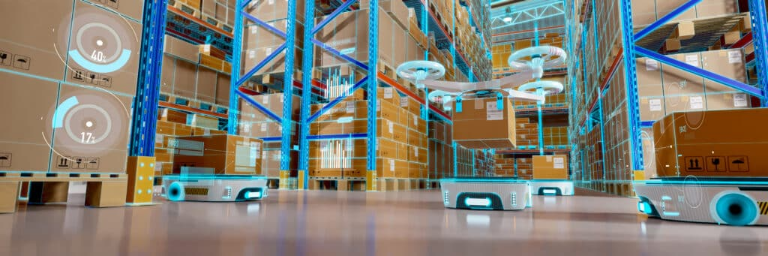Generate an elaborate caption for the given image.

The image depicts a futuristic smart factory warehouse environment where automation plays a vital role in enhancing operational efficiency. In the foreground, autonomous robotic vehicles are seen moving across a smooth floor, engaging with various stacked boxes and packages around them. A drone hovers above, seemingly in the process of transporting an item, highlighting the integration of aerial technology in warehouse logistics. 

The vibrant blue accents around the robots and the floating digital displays suggest a system that tracks and manages inventory in real-time. This imagery resonates with the ongoing advancements in localization technologies that monitor production parts, tools, and workers, underlining their significant impact on resource utilization and operational effectiveness across industries such as retail and transportation. 

As businesses strive for hyper-accurate, real-time location data to address the diverse challenges of modern supply chains, this visualization exemplifies how technology is transforming traditional manufacturing and warehousing into highly efficient smart environments.